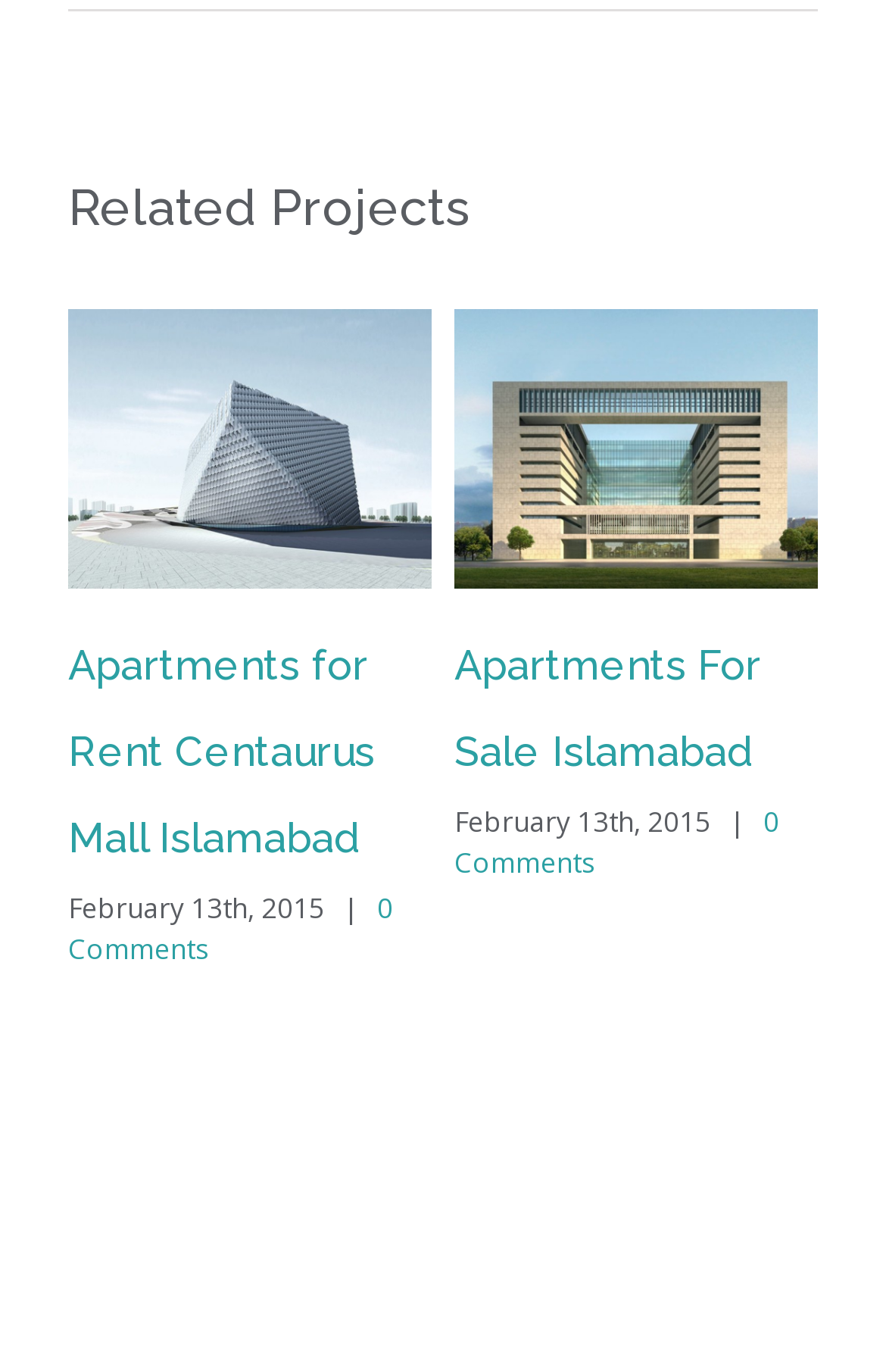Please determine the bounding box of the UI element that matches this description: 0 Comments. The coordinates should be given as (top-left x, top-left y, bottom-right x, bottom-right y), with all values between 0 and 1.

[0.513, 0.648, 0.879, 0.706]